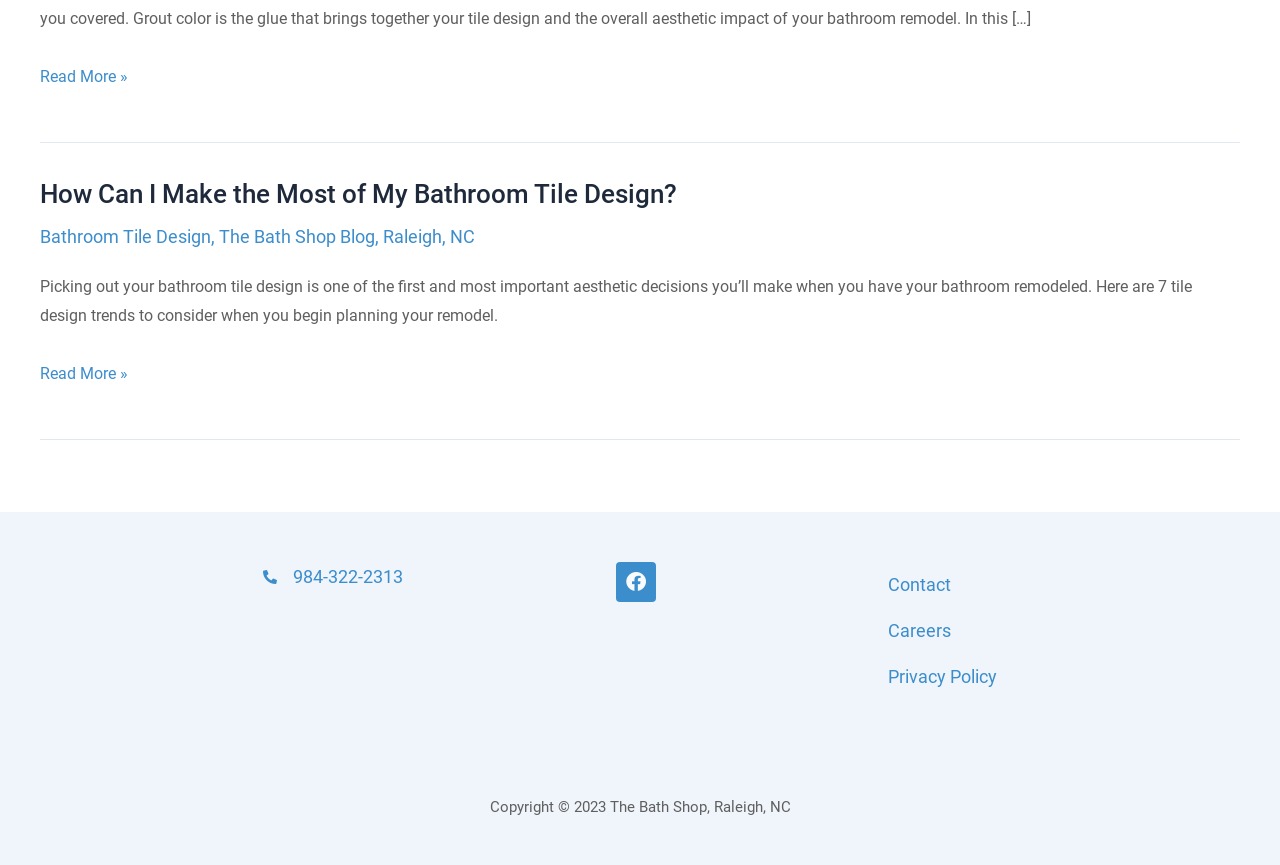Predict the bounding box of the UI element that fits this description: "Facebook".

[0.481, 0.65, 0.512, 0.696]